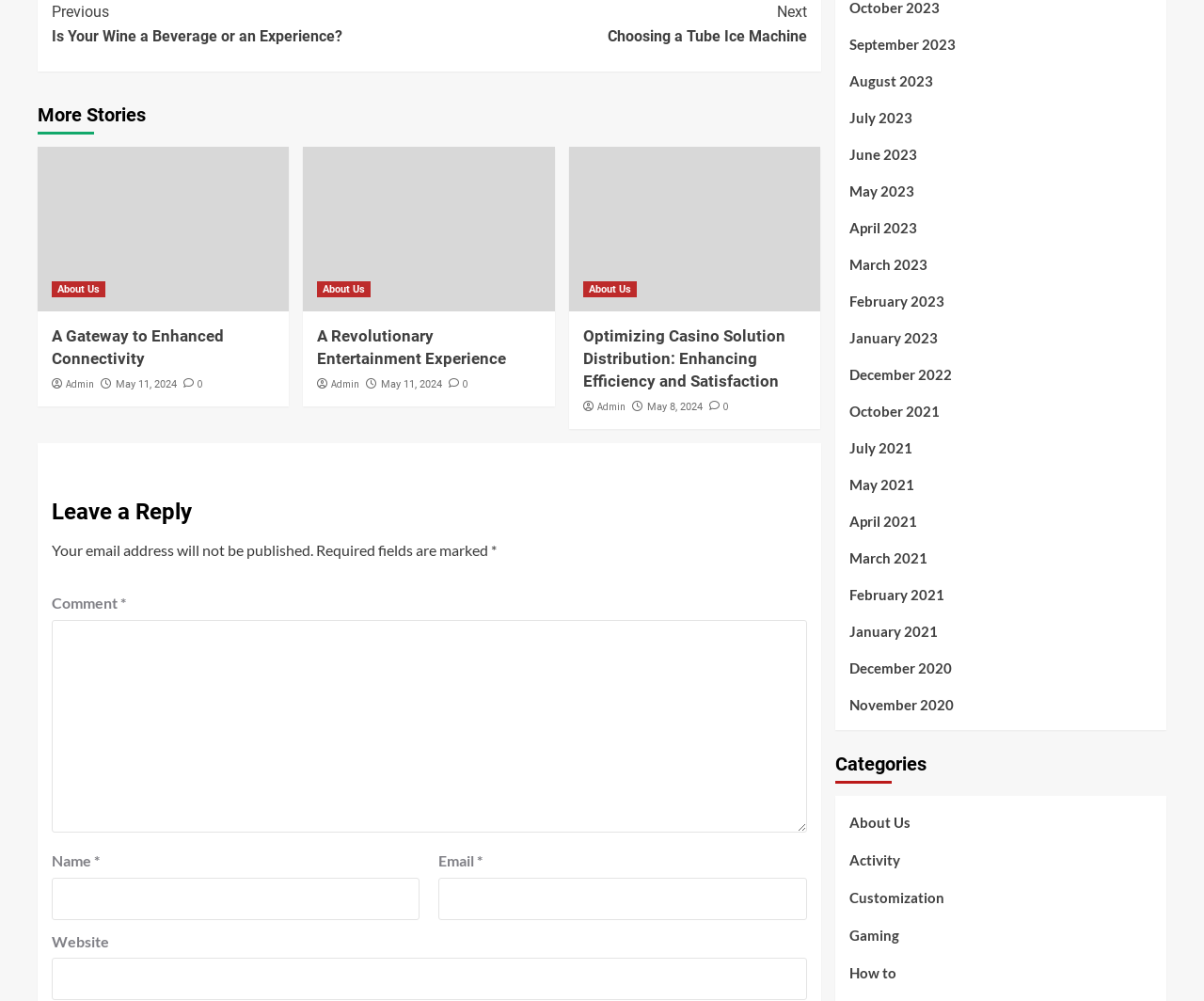Can you find the bounding box coordinates for the element to click on to achieve the instruction: "Click on the 'Sign up' link"?

None